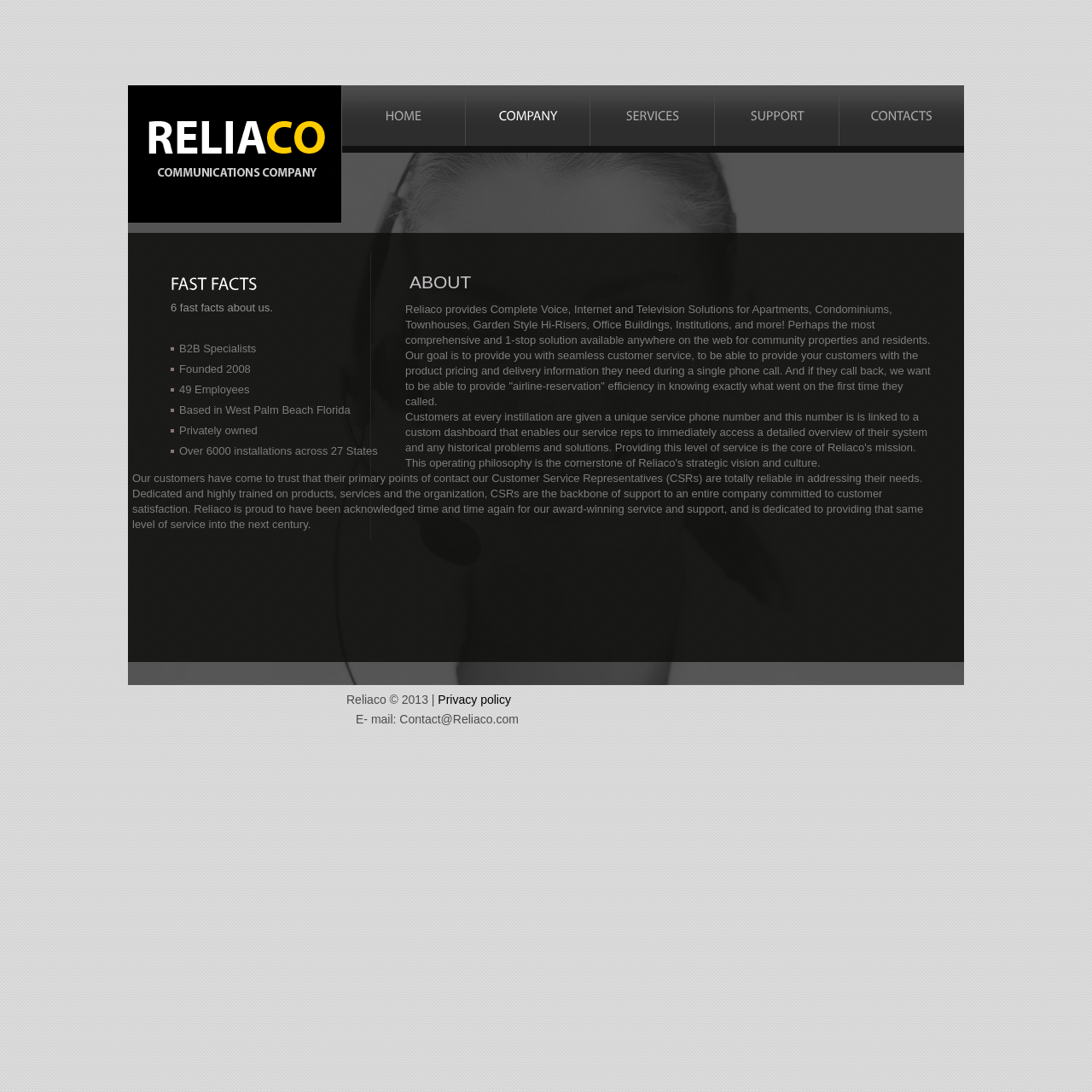Provide the bounding box coordinates for the UI element that is described by this text: "parent_node: Comment name="email" placeholder="Email *"". The coordinates should be in the form of four float numbers between 0 and 1: [left, top, right, bottom].

None